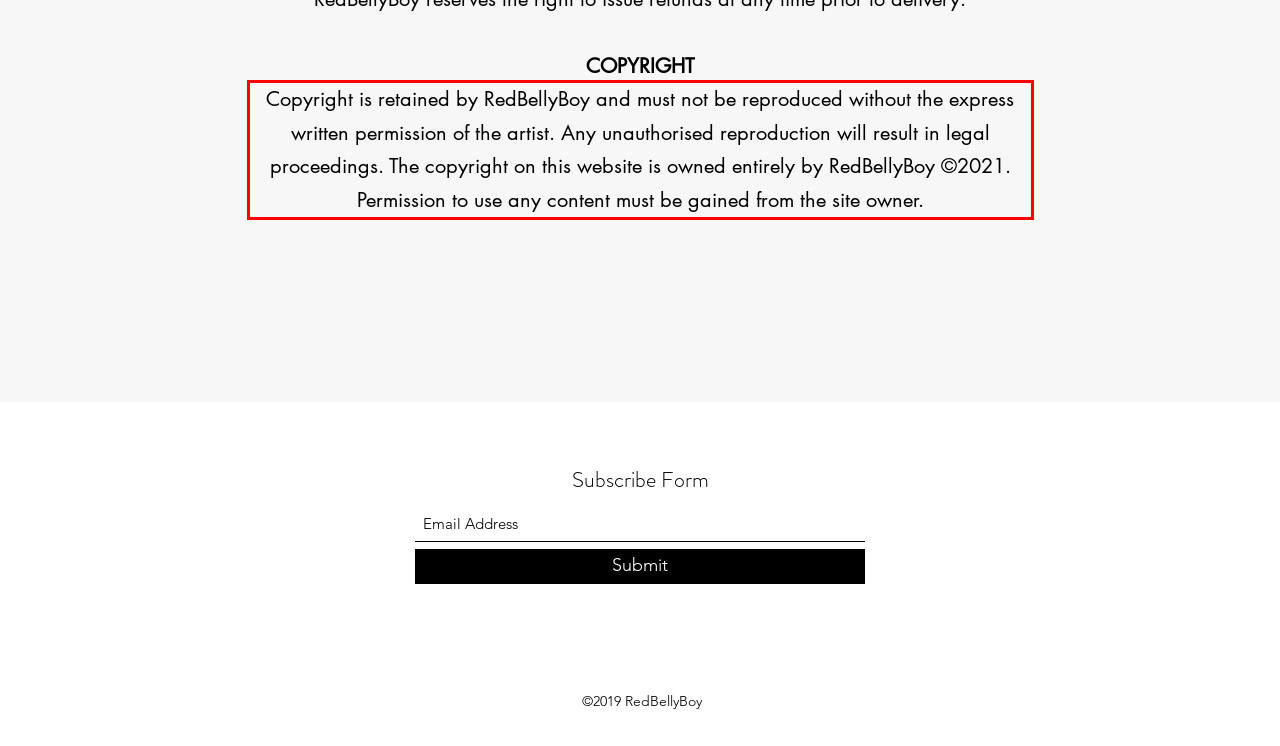Please recognize and transcribe the text located inside the red bounding box in the webpage image.

Copyright is retained by RedBellyBoy and must not be reproduced without the express written permission of the artist. Any unauthorised reproduction will result in legal proceedings. The copyright on this website is owned entirely by RedBellyBoy ©2021. Permission to use any content must be gained from the site owner.